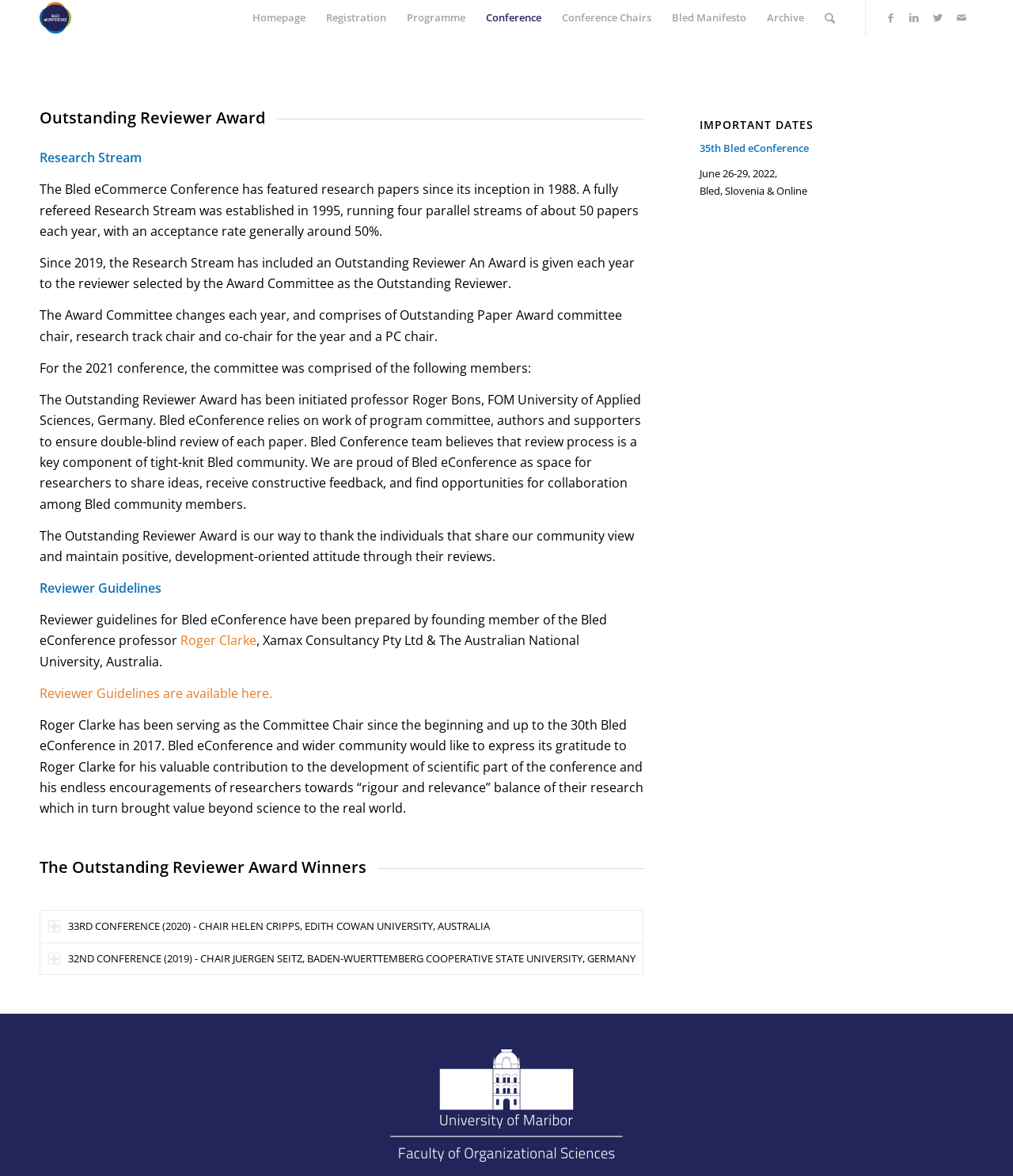Respond with a single word or phrase to the following question: What is the role of the Award Committee?

To select the Outstanding Reviewer